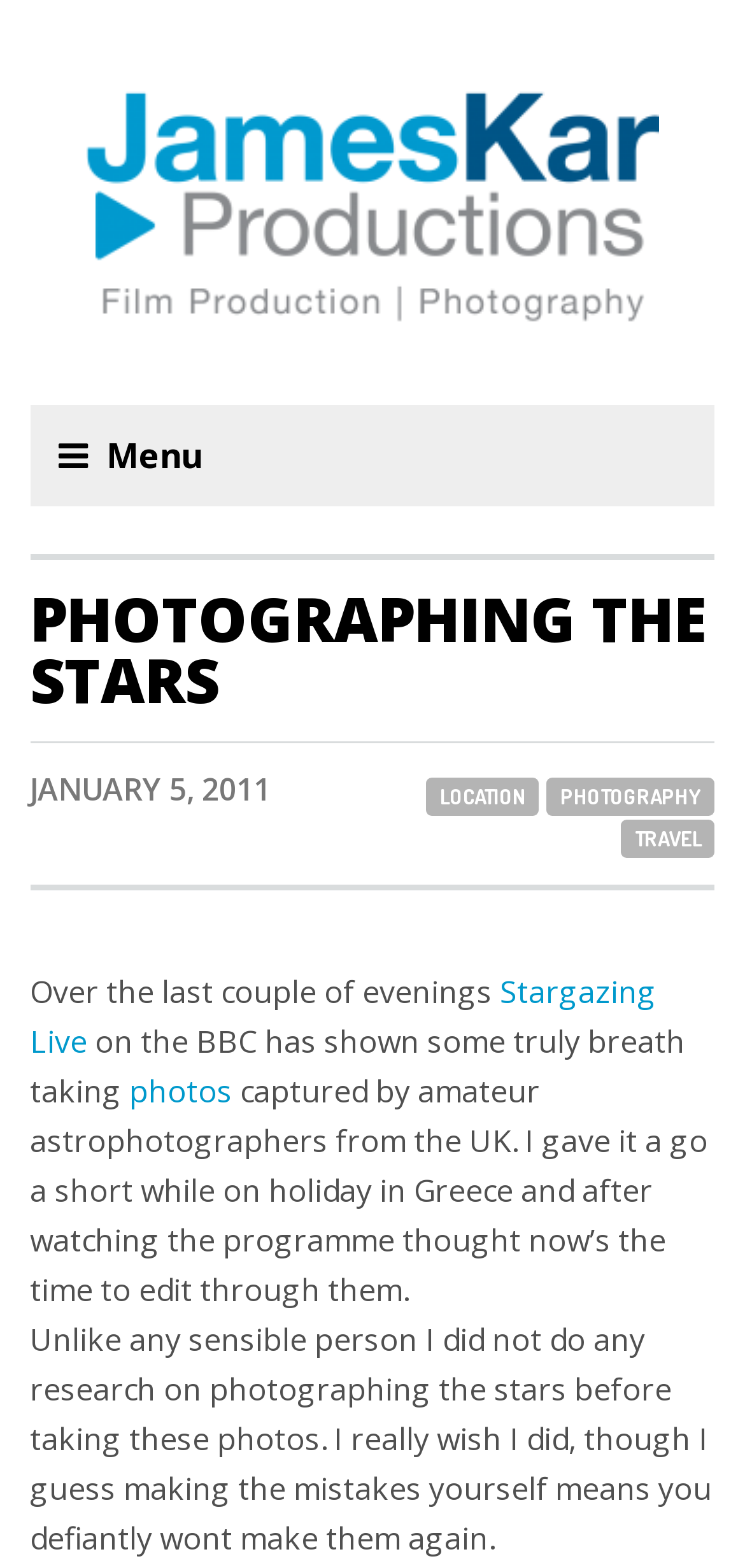Where did the author take photos of the stars?
Based on the visual content, answer with a single word or a brief phrase.

Greece